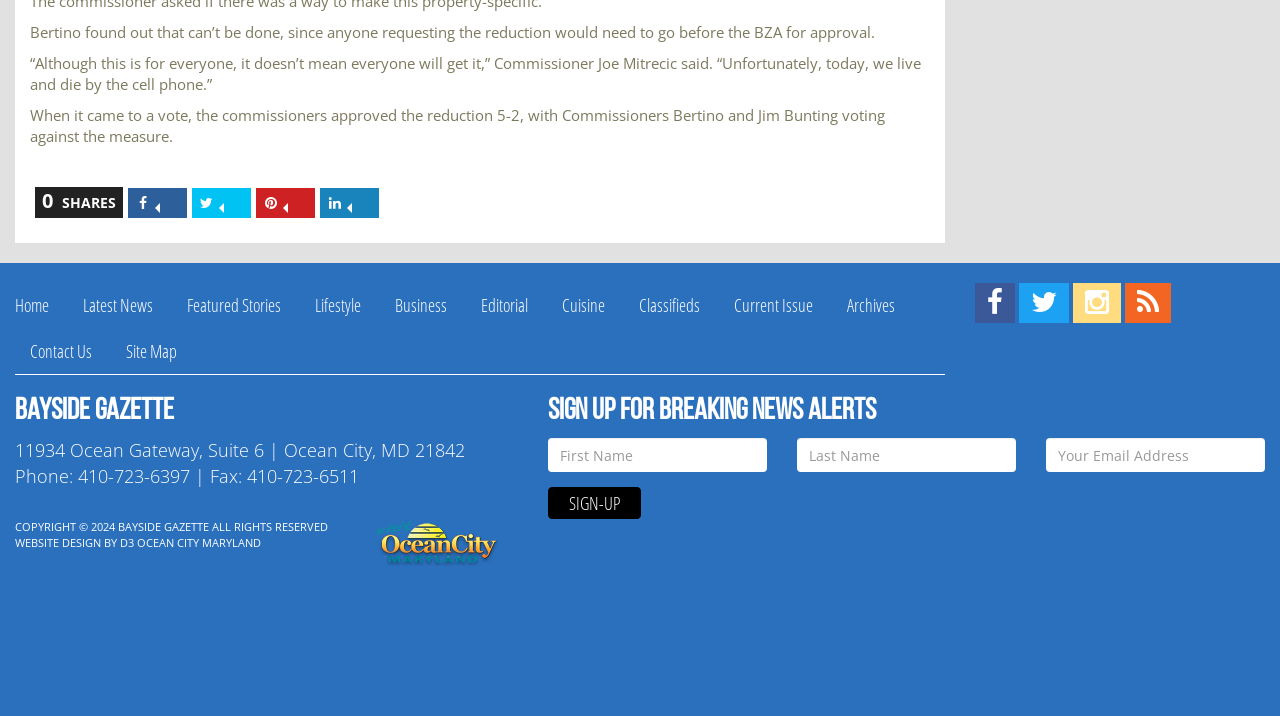Identify the bounding box coordinates for the UI element mentioned here: "Home". Provide the coordinates as four float values between 0 and 1, i.e., [left, top, right, bottom].

[0.012, 0.395, 0.05, 0.459]